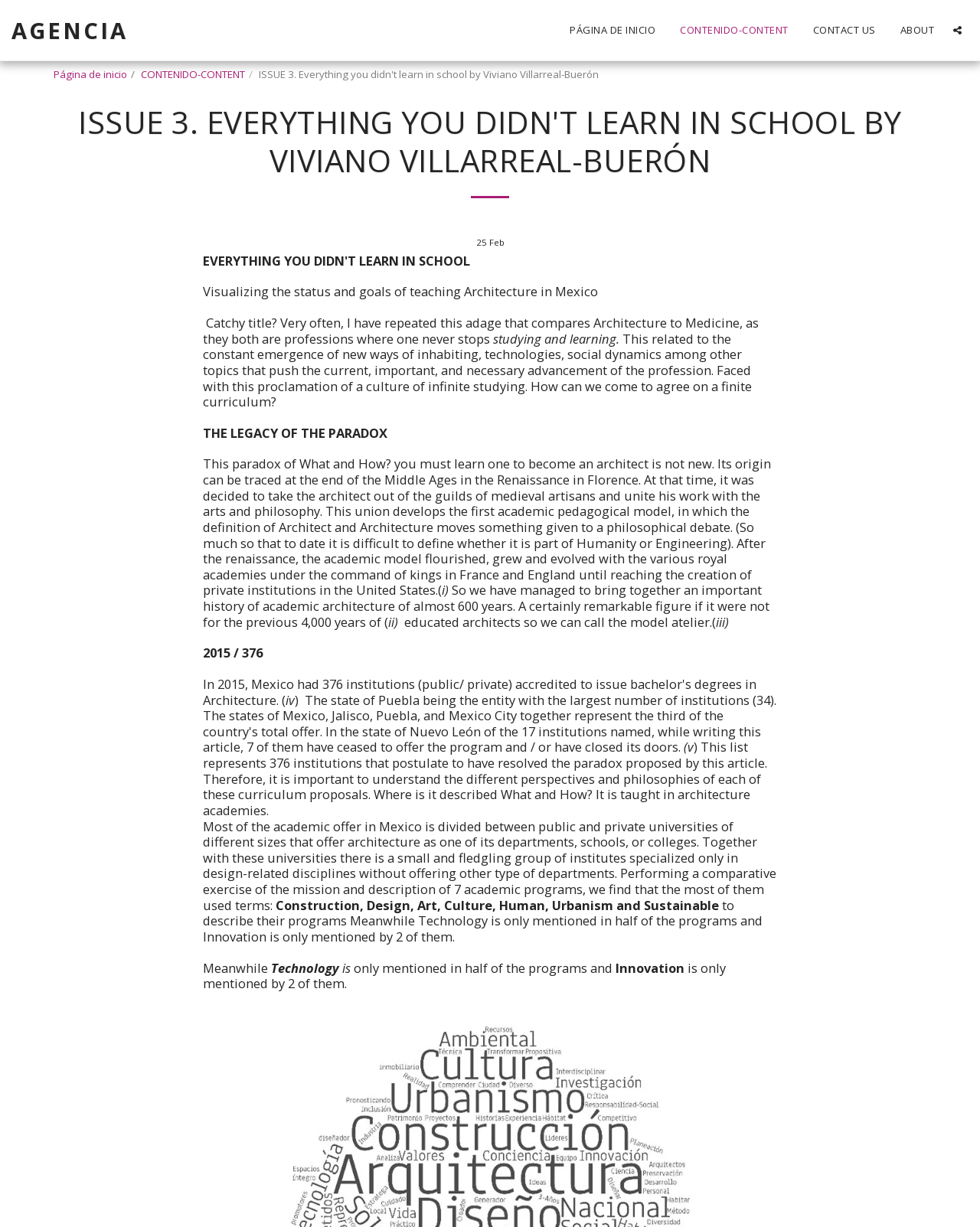Refer to the screenshot and answer the following question in detail:
What is the topic of the article?

The topic of the article is obtained from the static text element with the text 'Visualizing the status and goals of teaching Architecture in Mexico'.